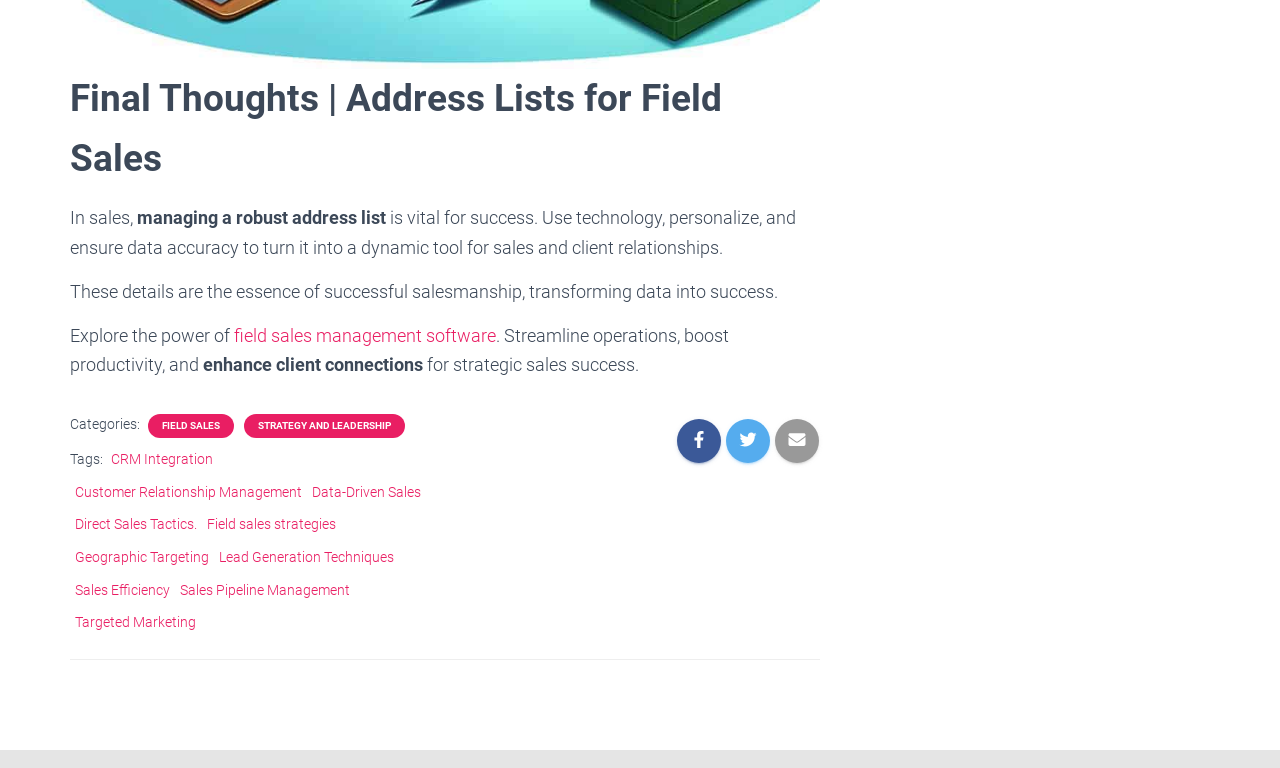Locate the bounding box of the UI element described by: "Strategy and leadership" in the given webpage screenshot.

[0.2, 0.546, 0.307, 0.564]